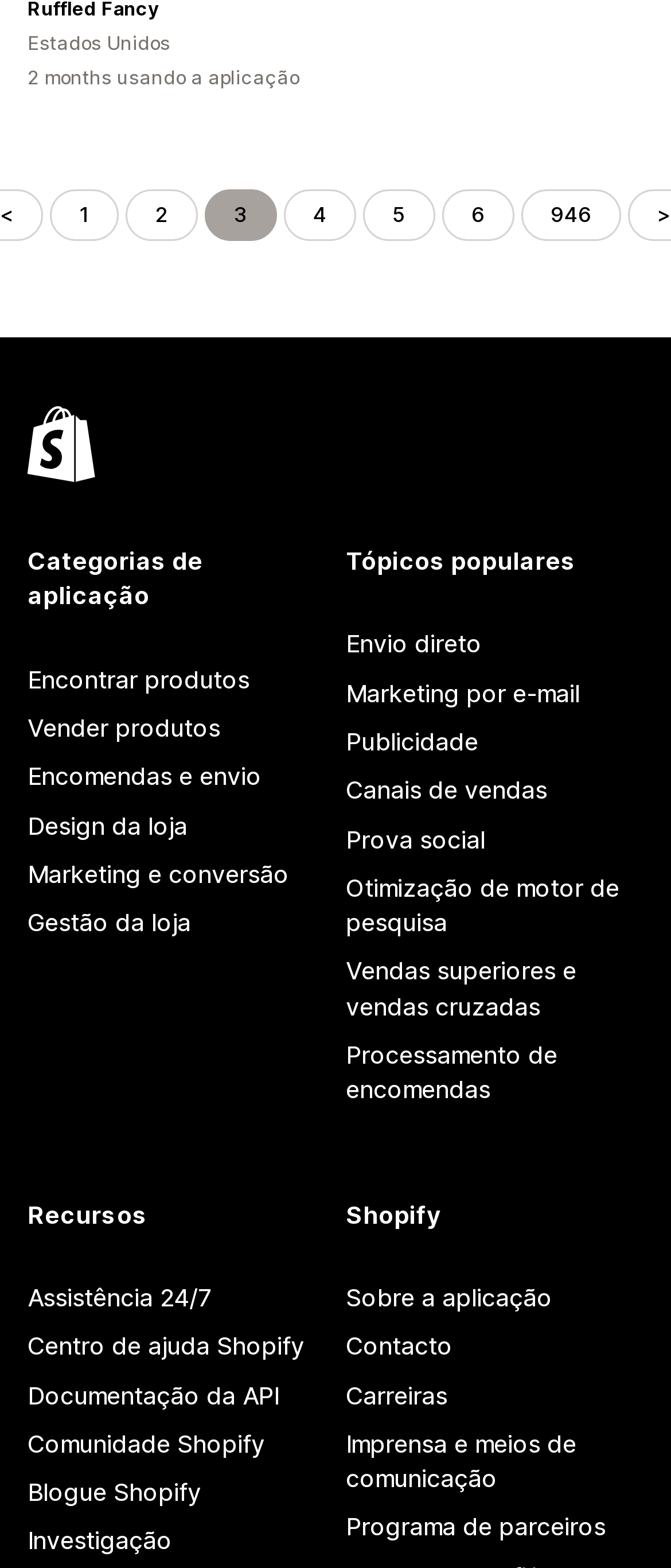Determine the bounding box coordinates of the clickable region to carry out the instruction: "View popular topics".

[0.515, 0.347, 0.959, 0.369]